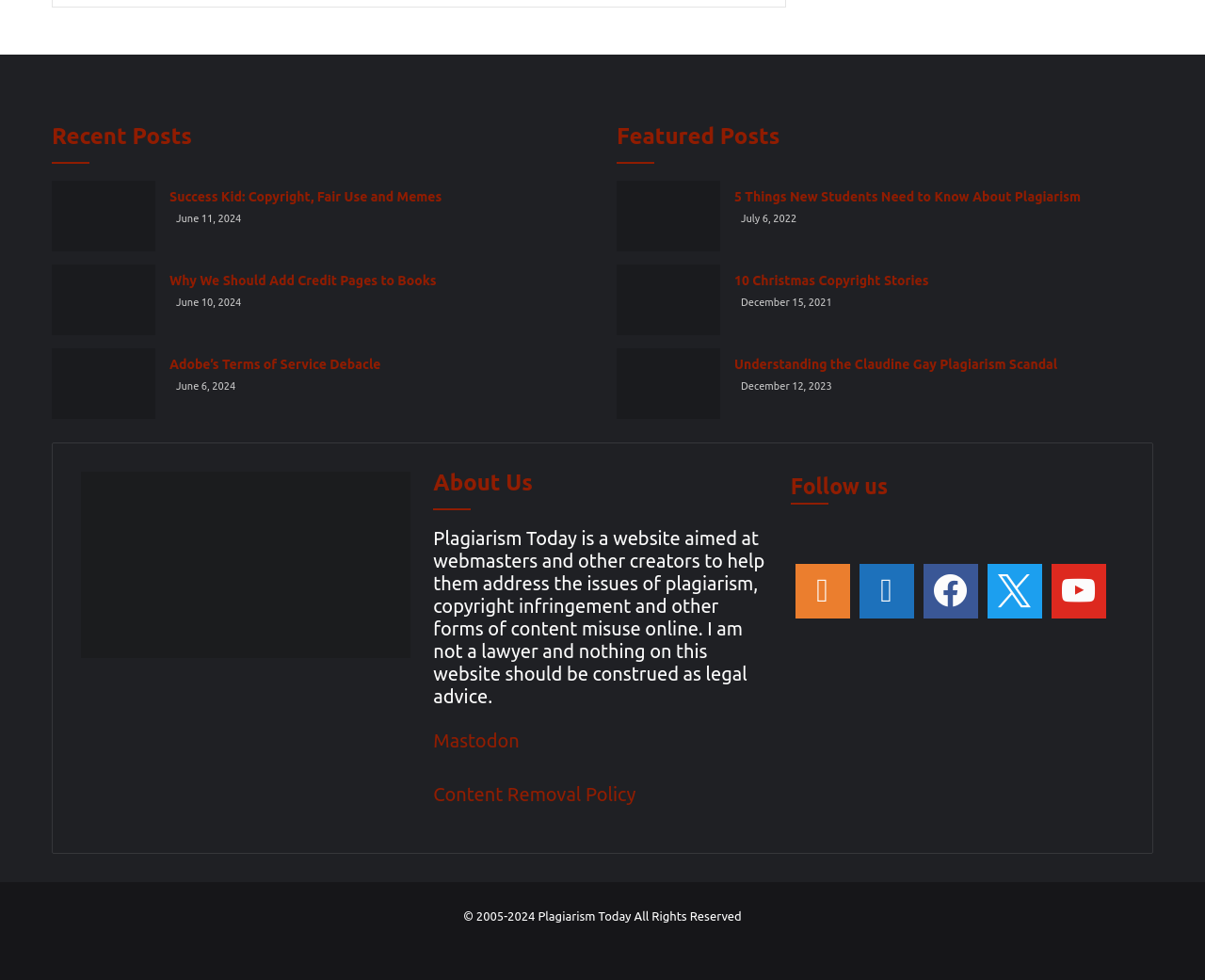Respond with a single word or phrase to the following question:
What is the date of the most recent post?

June 11, 2024